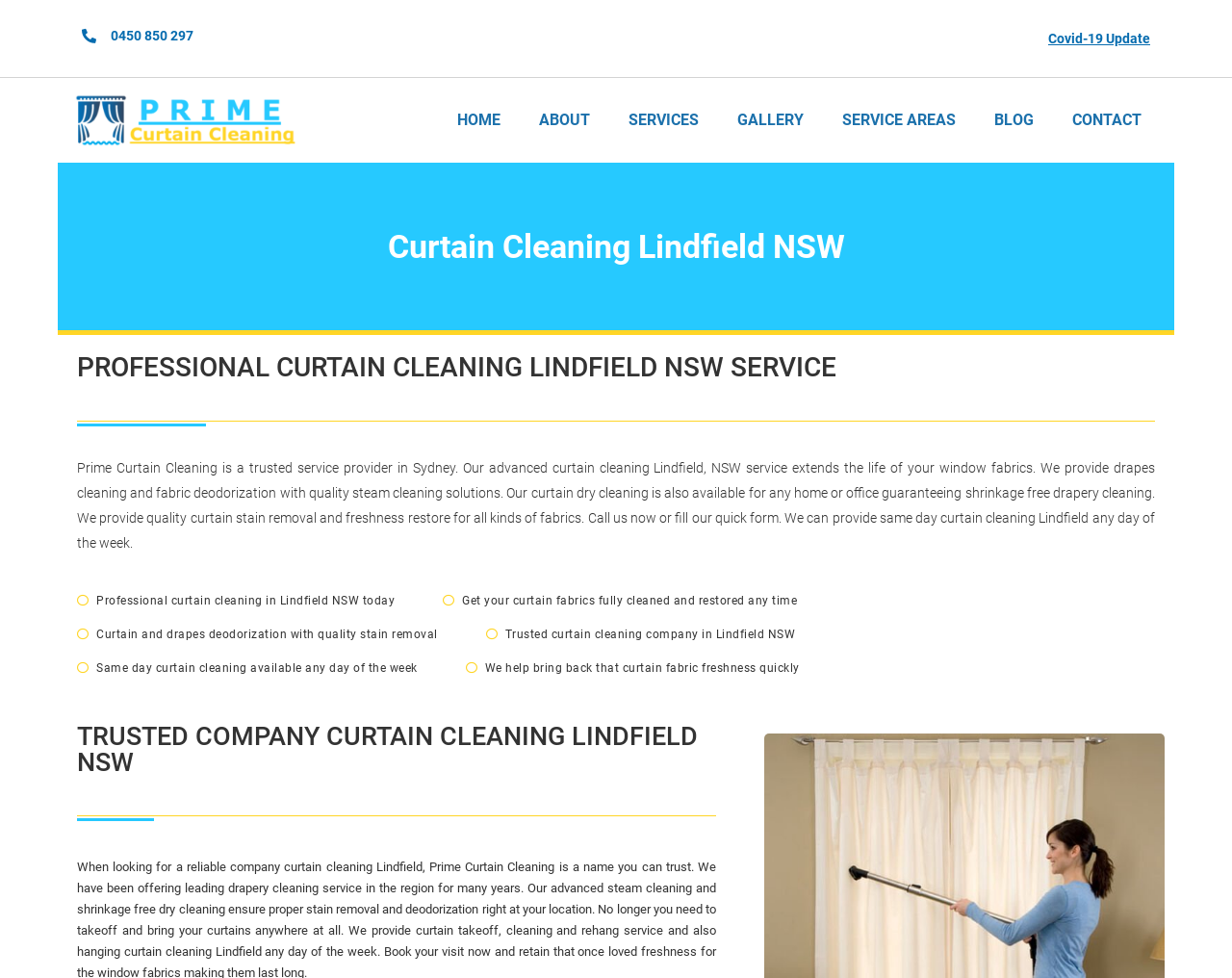Locate the bounding box coordinates of the area that needs to be clicked to fulfill the following instruction: "Visit the home page". The coordinates should be in the format of four float numbers between 0 and 1, namely [left, top, right, bottom].

[0.355, 0.101, 0.422, 0.146]